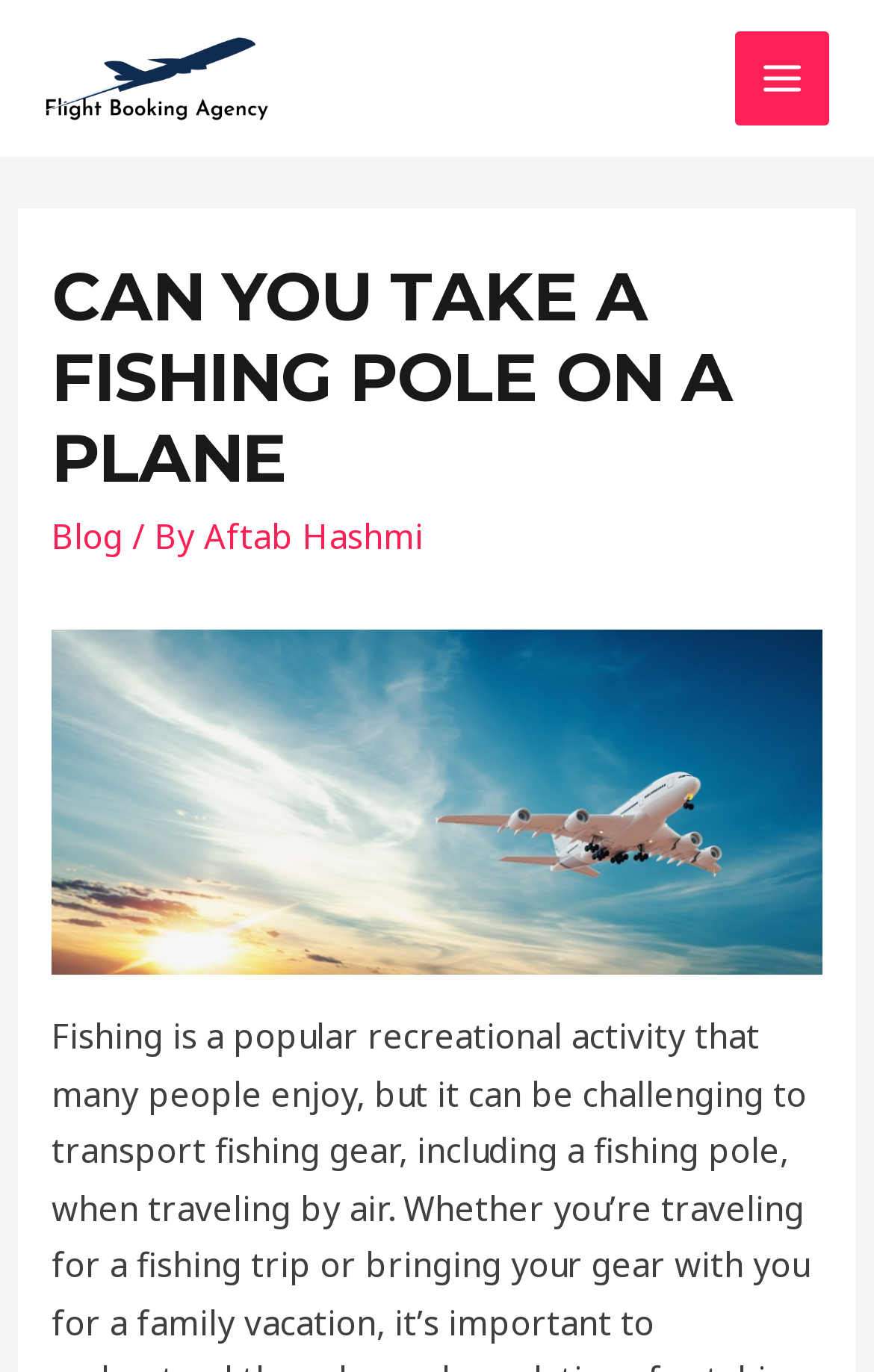Answer briefly with one word or phrase:
What type of content is available on the webpage?

Blog